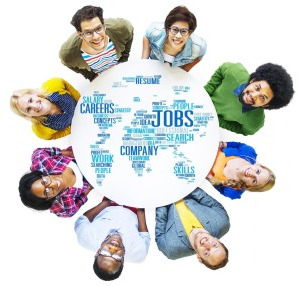Please provide a comprehensive response to the question below by analyzing the image: 
What is the atmosphere of the workplace environment?

The atmosphere of the workplace environment is inclusive and friendly because the individuals in the image exhibit a range of expressions reflecting enthusiasm and collaboration, and they are dressed in colorful, casual attire, emphasizing a vibrant work culture.